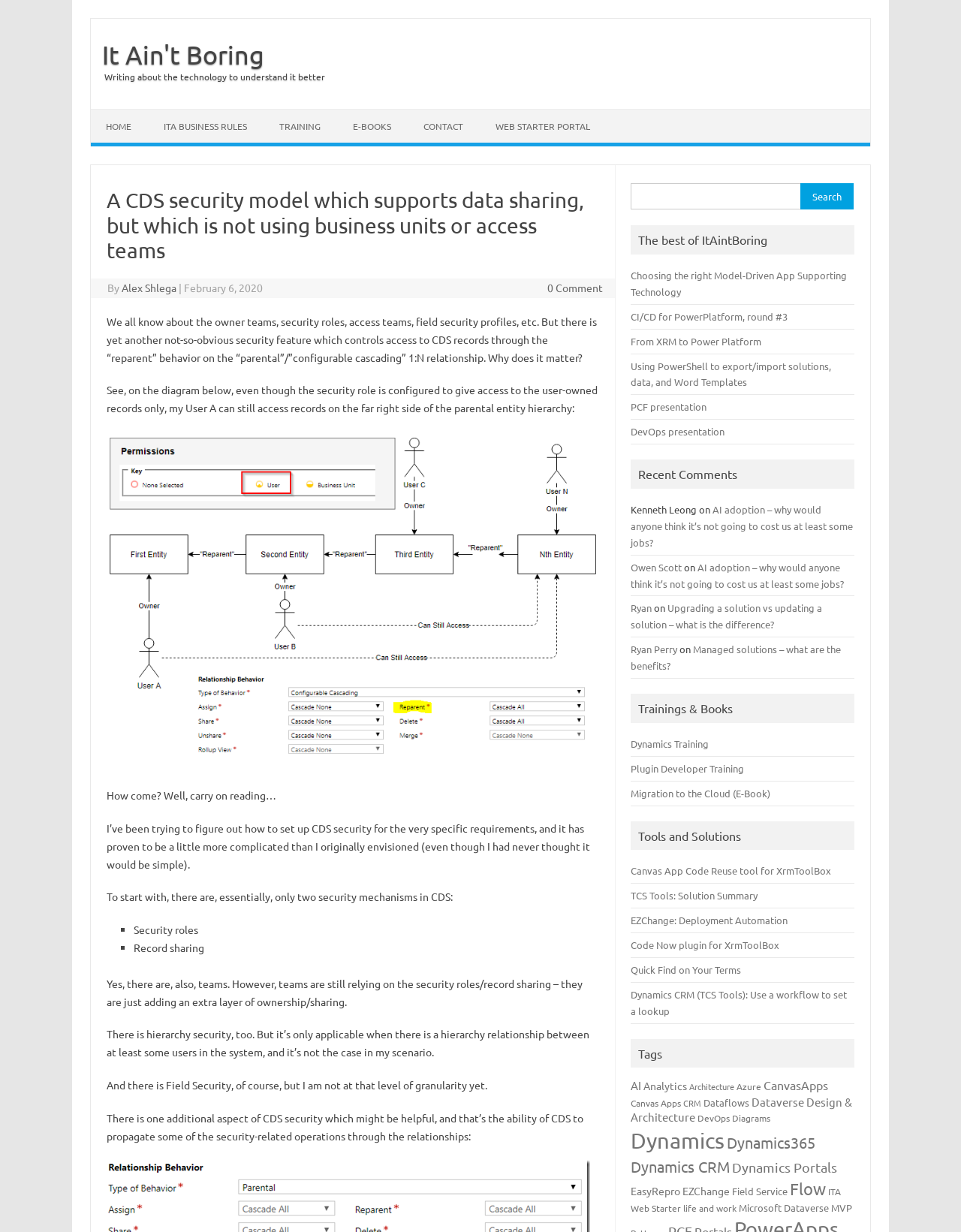Using the provided element description "ITA Business Rules", determine the bounding box coordinates of the UI element.

[0.155, 0.089, 0.273, 0.116]